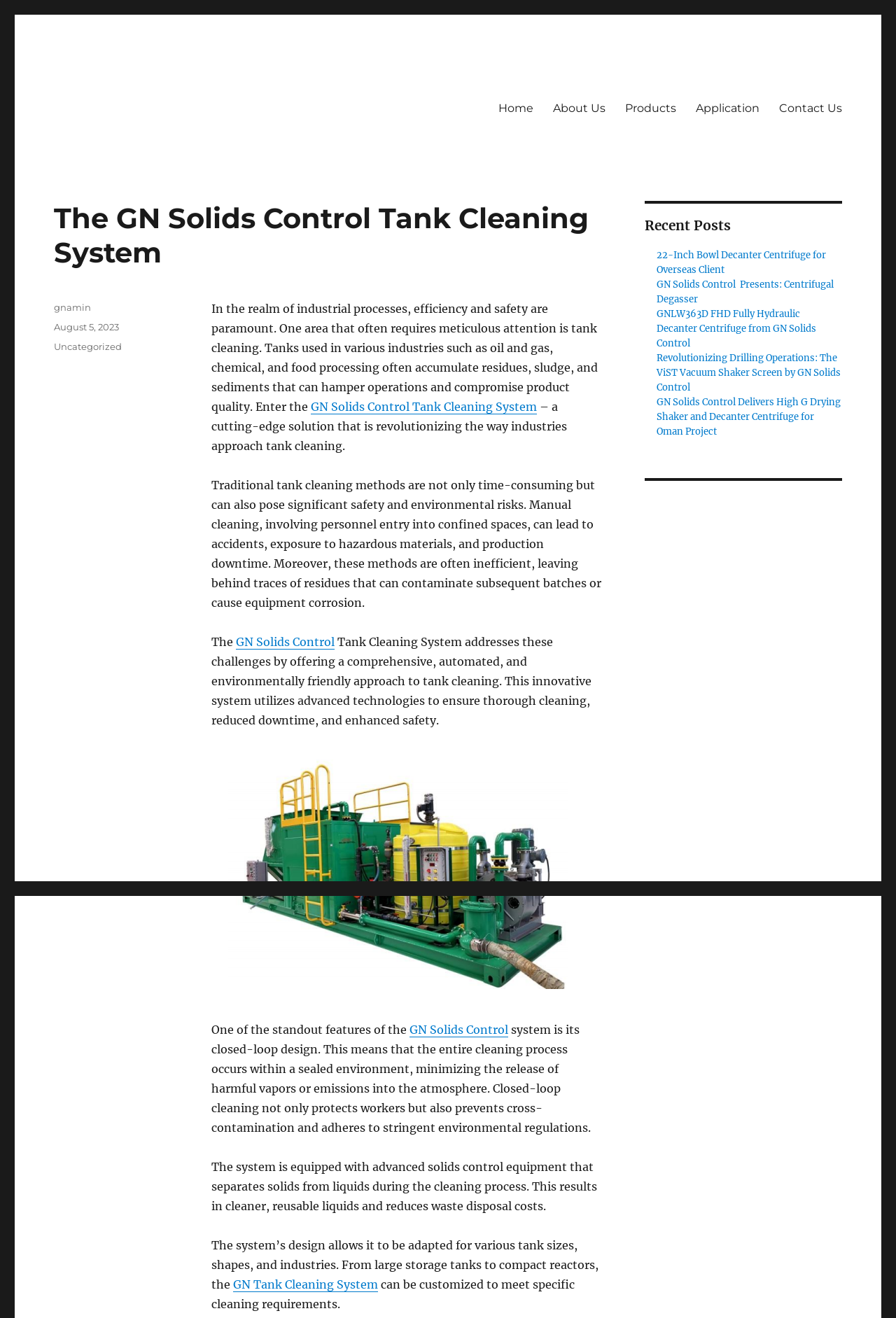Summarize the webpage comprehensively, mentioning all visible components.

The webpage is about the GN Solids Control Tank Cleaning System, a cutting-edge solution for industrial tank cleaning. At the top, there is a navigation menu with five items: Home, About Us, Products, Application, and Contact Us. Below the navigation menu, there is a header section with the title "The GN Solids Control Tank Cleaning System" and a brief introduction to the system.

The main content of the webpage is divided into several sections. The first section explains the importance of efficient and safe tank cleaning, highlighting the limitations of traditional methods. The second section introduces the GN Solids Control Tank Cleaning System as a comprehensive, automated, and environmentally friendly solution. The system's features, such as its closed-loop design, advanced solids control equipment, and adaptability to various tank sizes and industries, are described in detail.

On the right side of the webpage, there is a complementary section with a heading "Recent Posts" and five links to recent articles, including "22-Inch Bowl Decanter Centrifuge for Overseas Client" and "Revolutionizing Drilling Operations: The ViST Vacuum Shaker Screen by GN Solids Control".

At the bottom of the webpage, there is a footer section with information about the author, the posting date, and categories. The author is gnamin, and the post was published on August 5, 2023, under the category "Uncategorized".